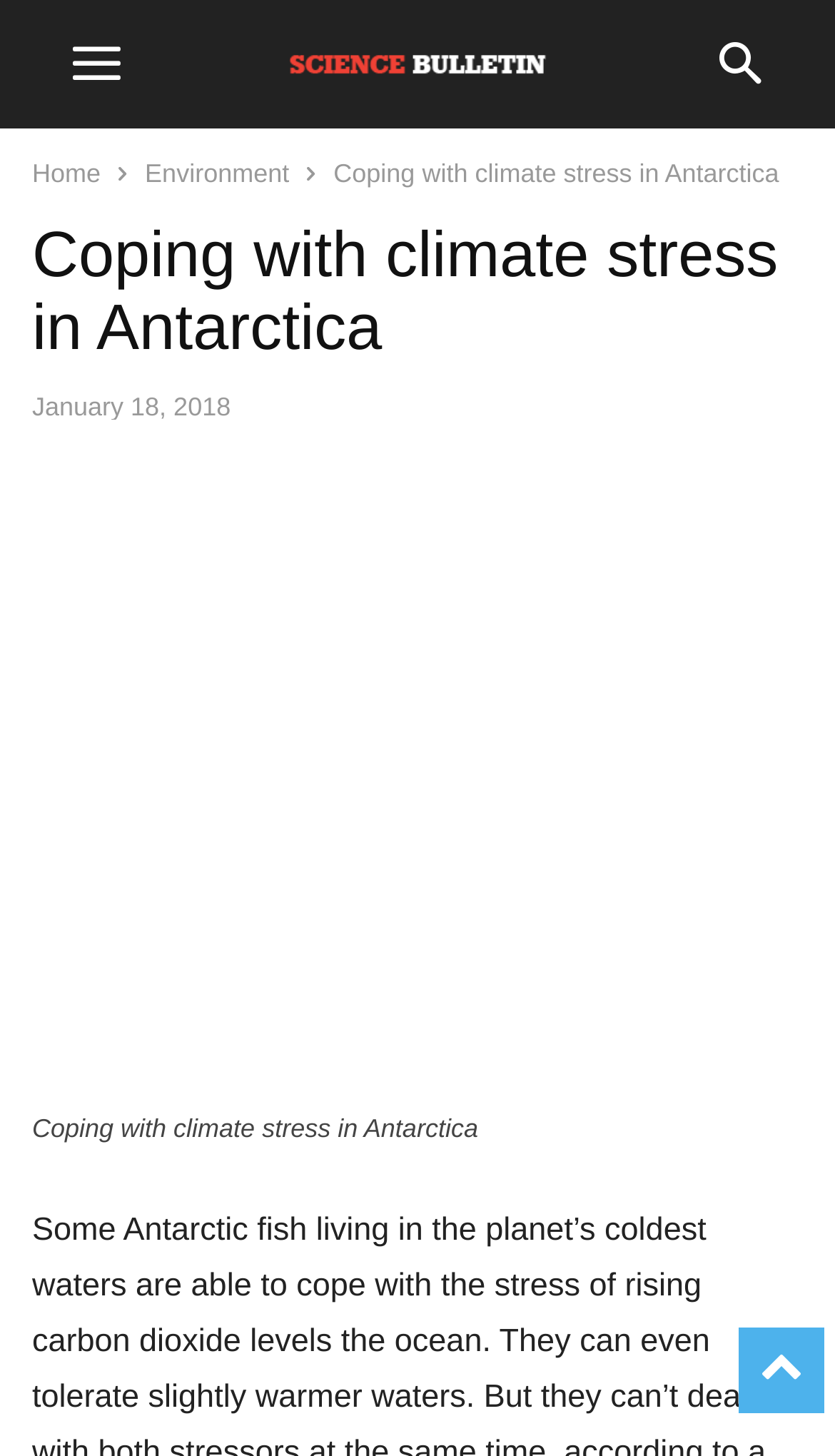Extract the main heading text from the webpage.

Coping with climate stress in Antarctica